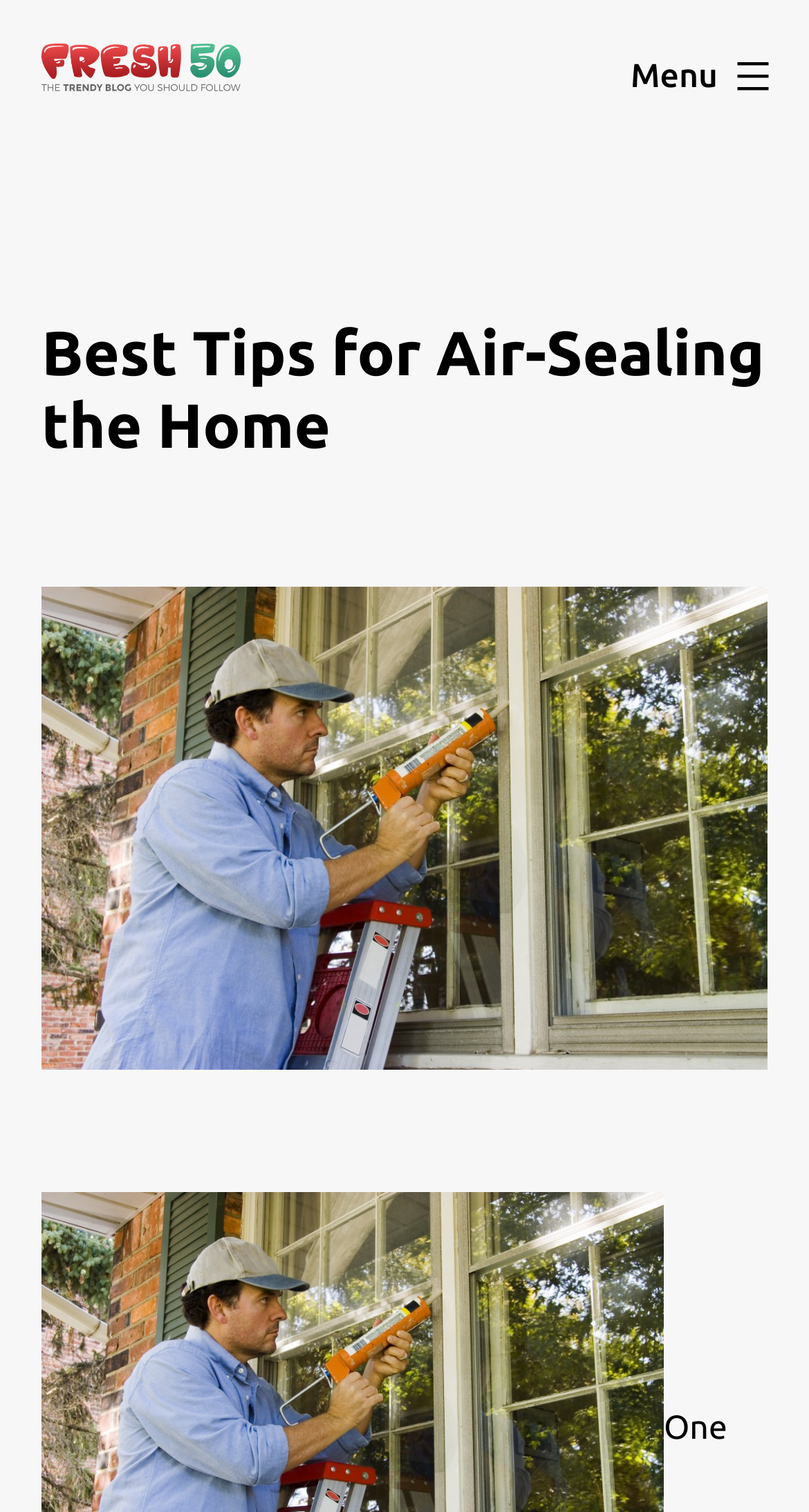What is the purpose of the button?
Look at the image and respond with a one-word or short-phrase answer.

Menu